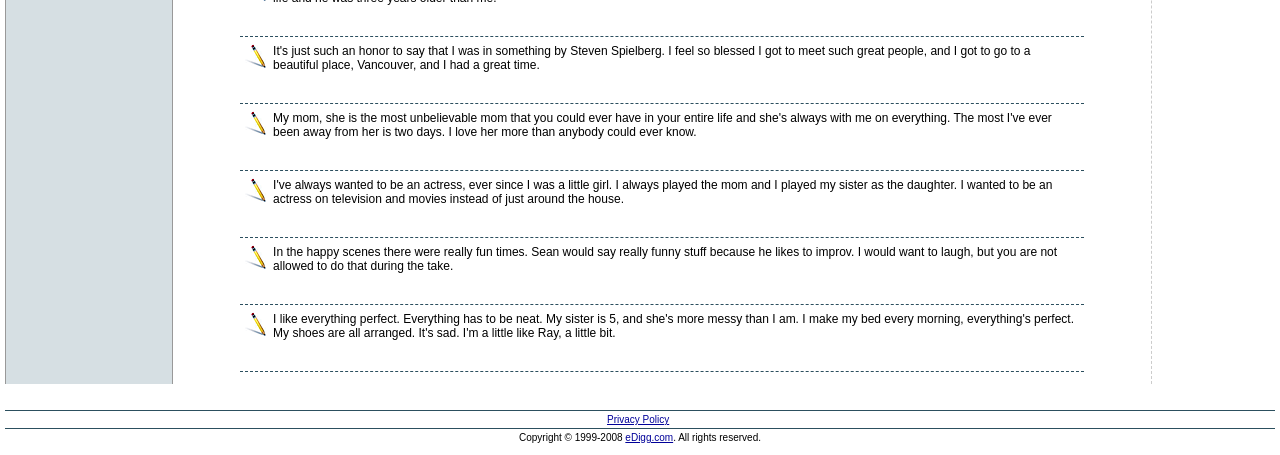Give a concise answer of one word or phrase to the question: 
What is the occupation of the person mentioned in the quotes?

Actress